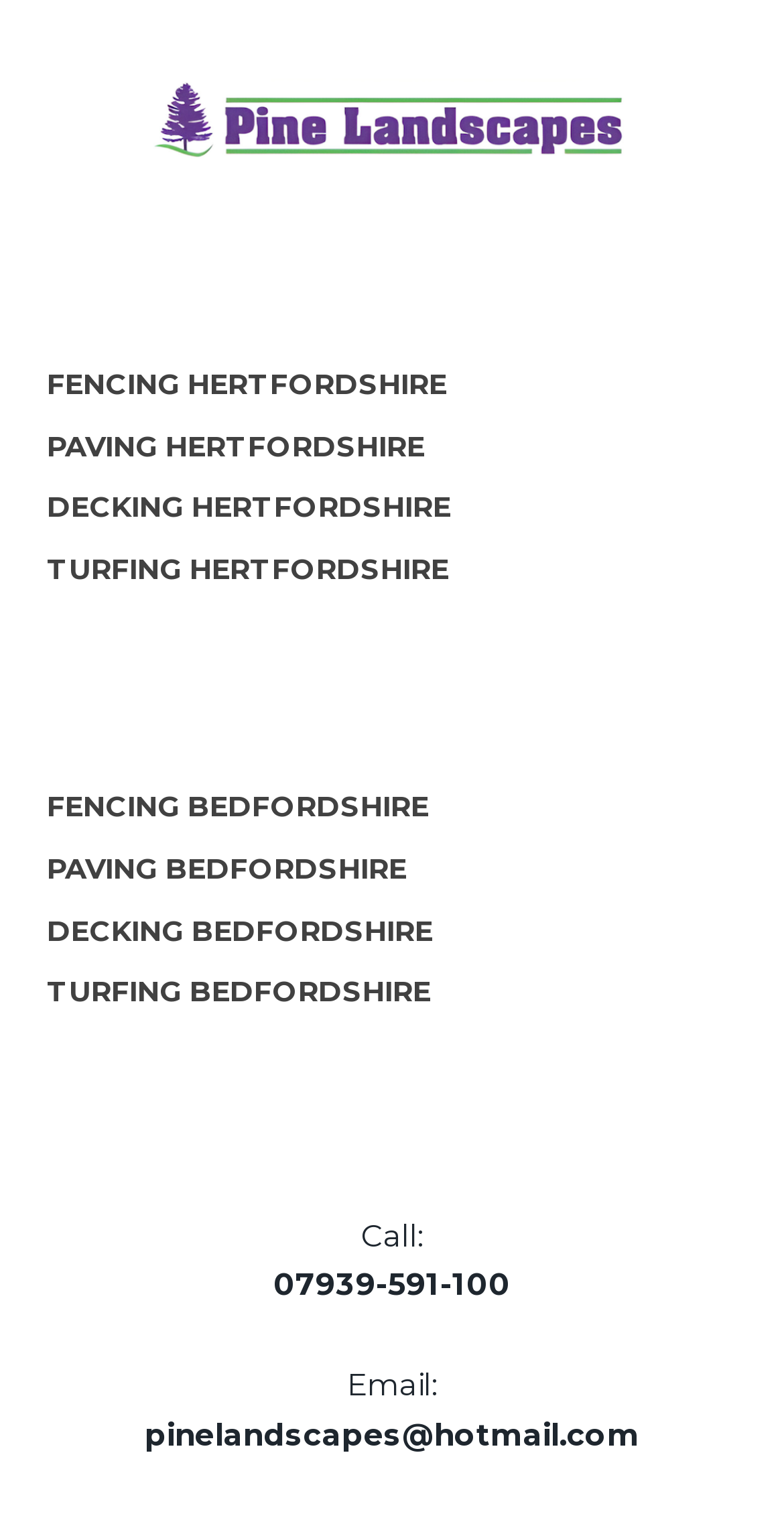Can you find the bounding box coordinates for the element to click on to achieve the instruction: "Click on FENCING HERTFORDSHIRE menu item"?

[0.028, 0.241, 0.972, 0.265]